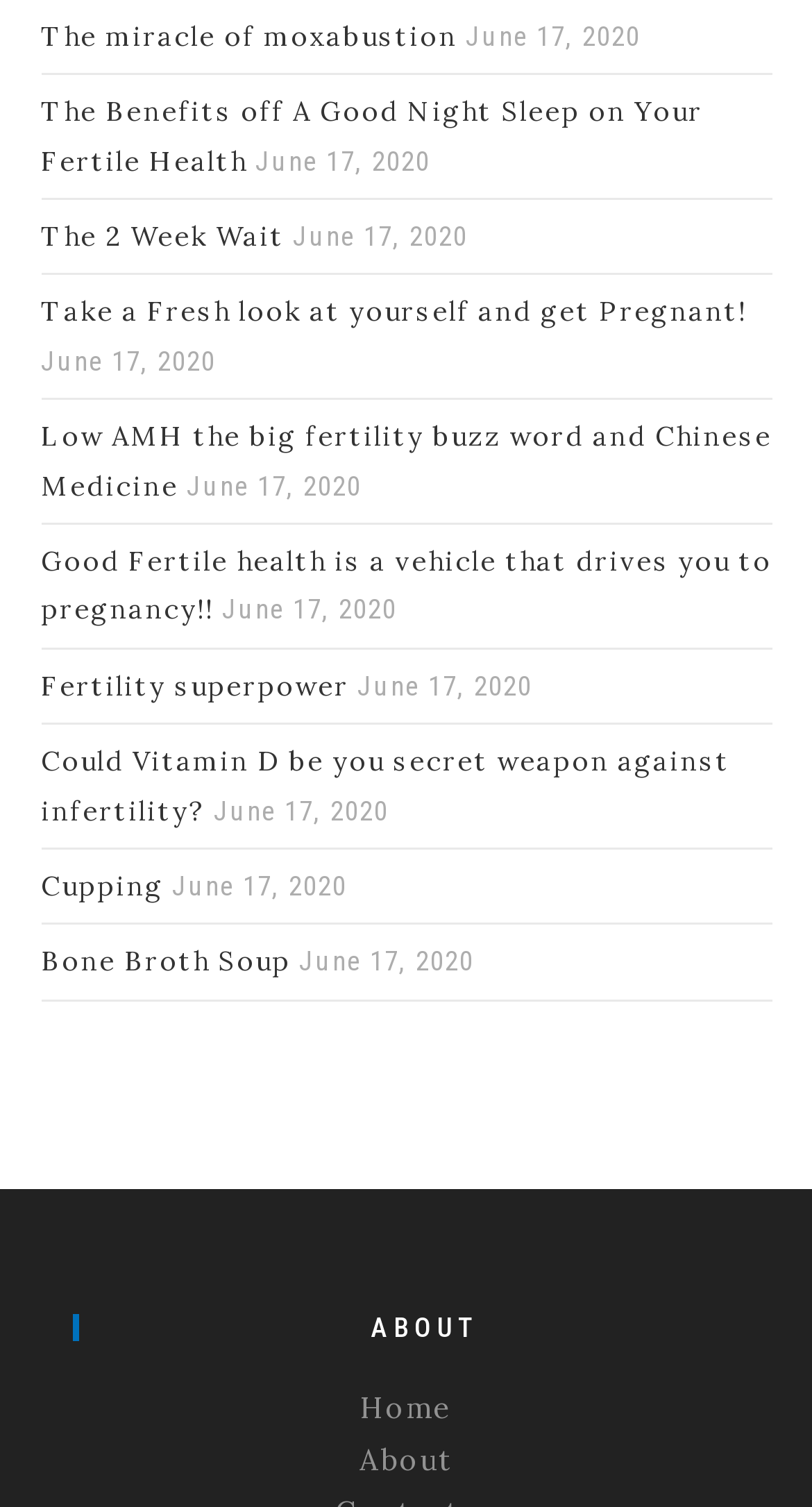Given the webpage screenshot and the description, determine the bounding box coordinates (top-left x, top-left y, bottom-right x, bottom-right y) that define the location of the UI element matching this description: Bone Broth Soup

[0.05, 0.626, 0.358, 0.65]